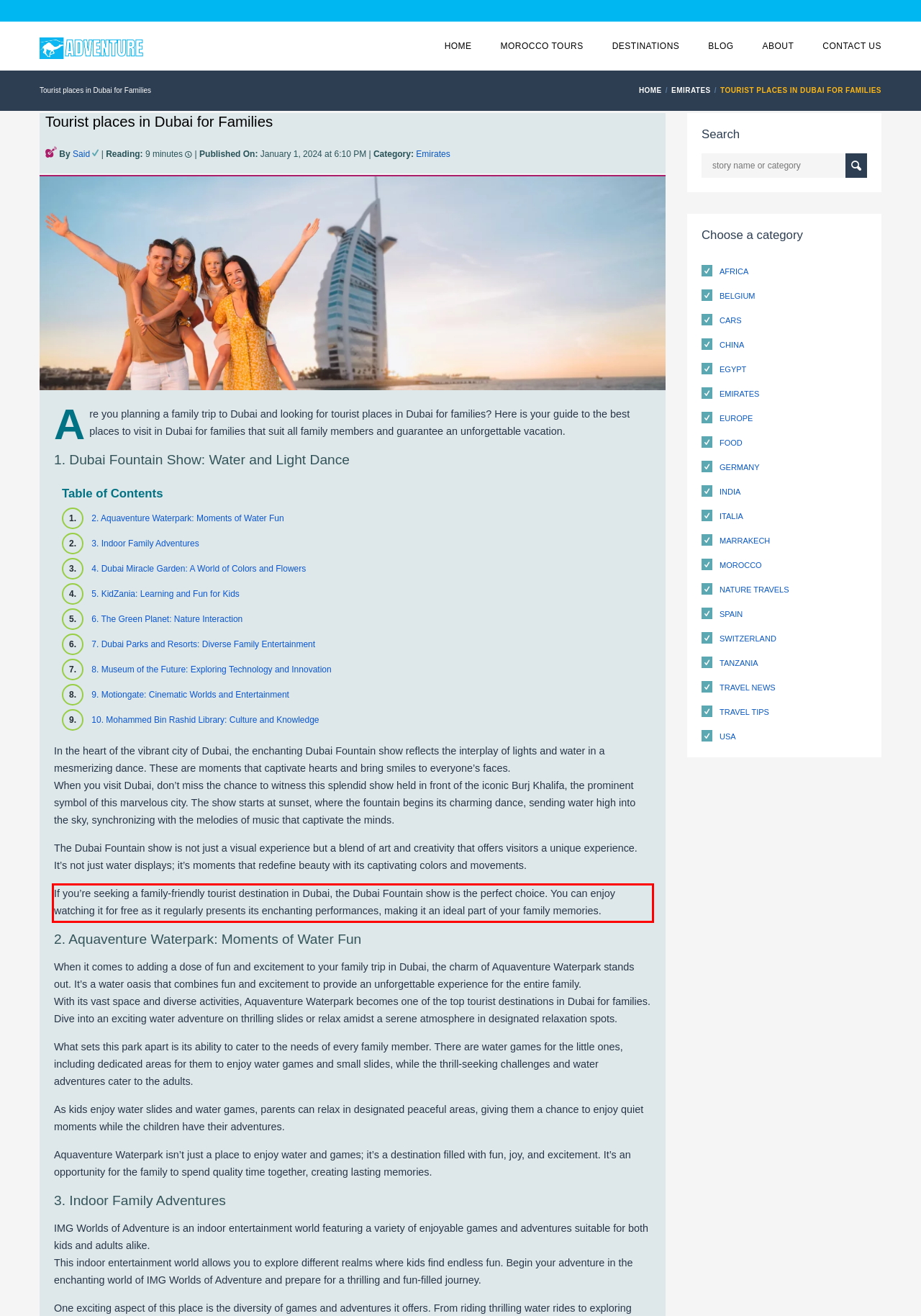Observe the screenshot of the webpage, locate the red bounding box, and extract the text content within it.

If you’re seeking a family-friendly tourist destination in Dubai, the Dubai Fountain show is the perfect choice. You can enjoy watching it for free as it regularly presents its enchanting performances, making it an ideal part of your family memories.